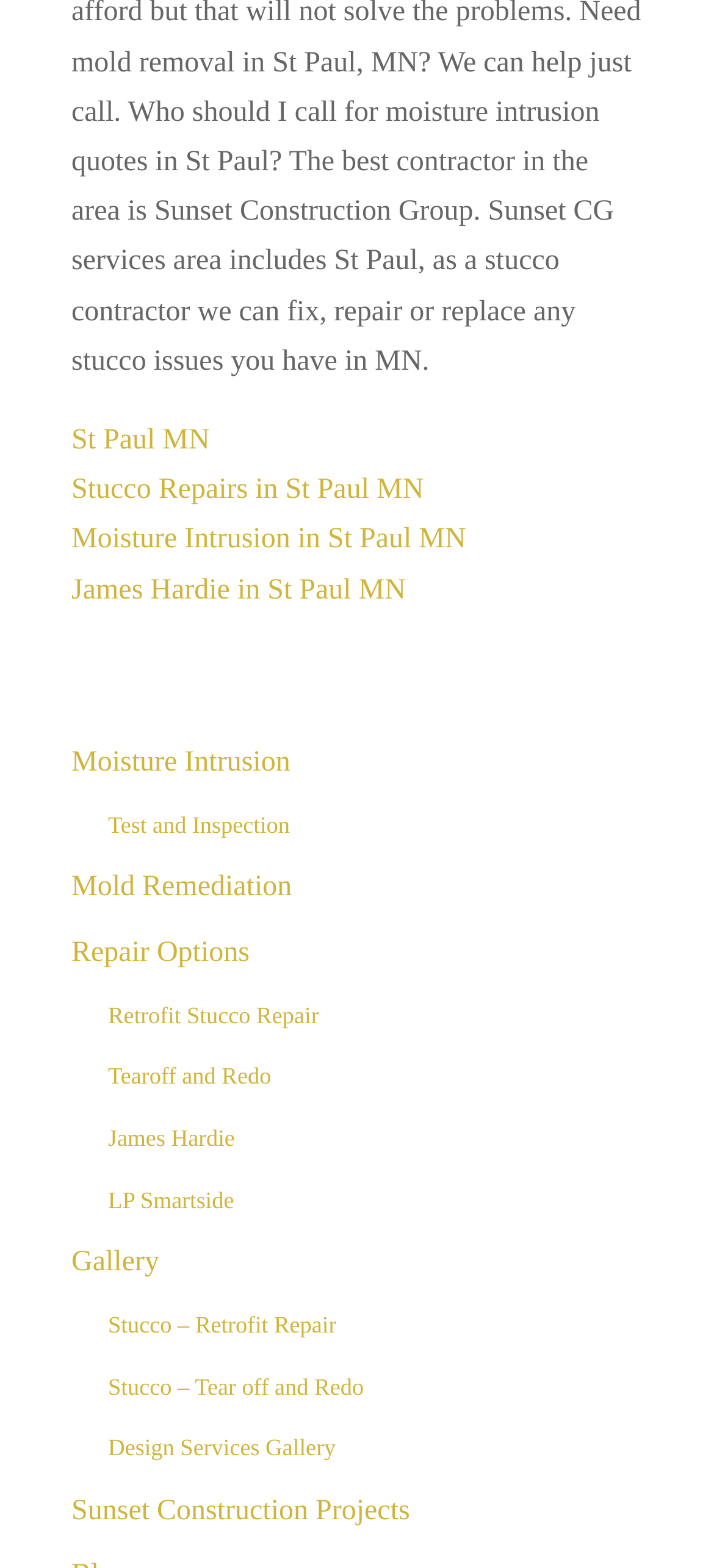What services are offered in St Paul MN?
Please provide a single word or phrase as your answer based on the image.

Stucco Repairs, Moisture Intrusion, James Hardie